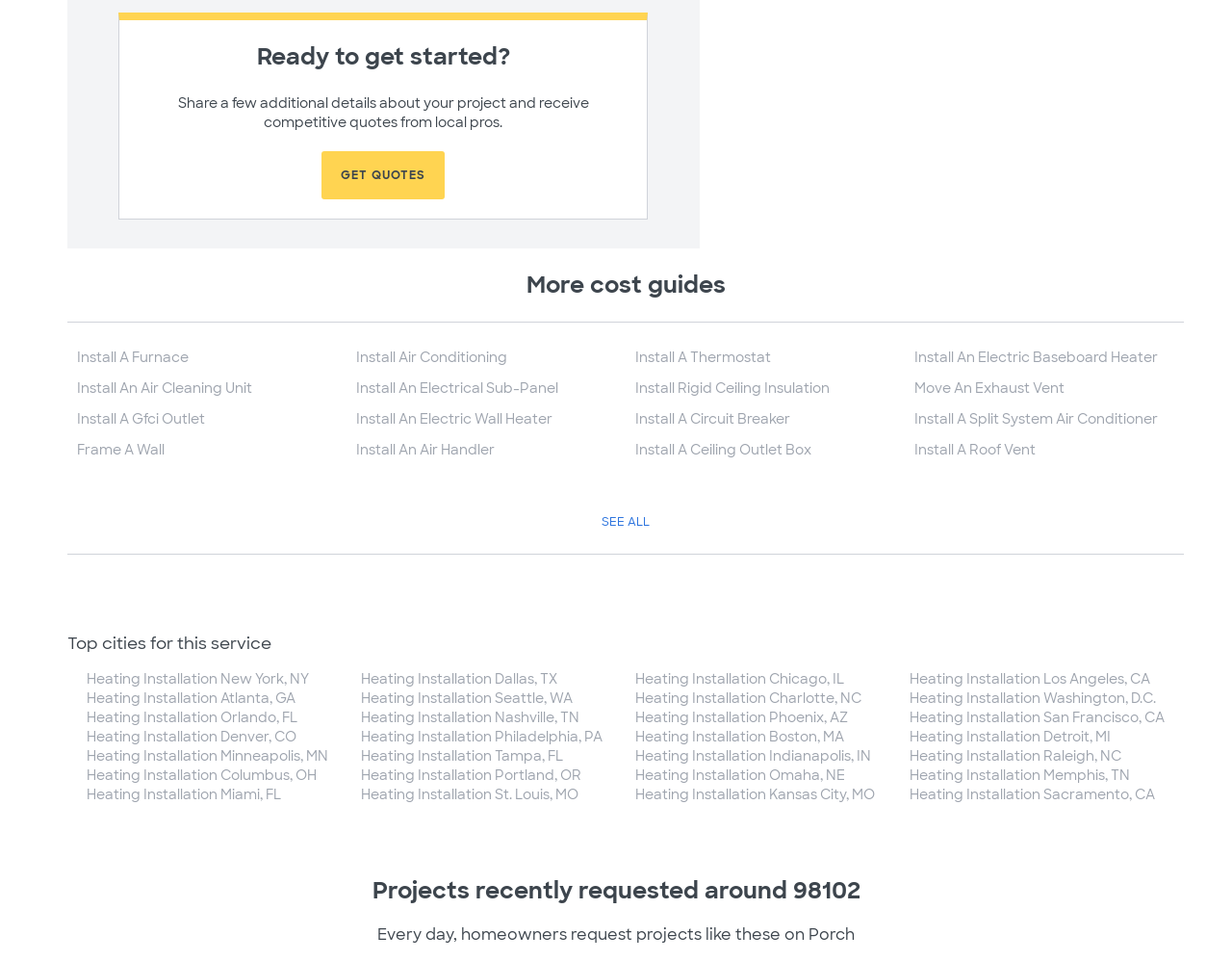Point out the bounding box coordinates of the section to click in order to follow this instruction: "Click the 'Install A Furnace' link".

[0.062, 0.362, 0.153, 0.38]